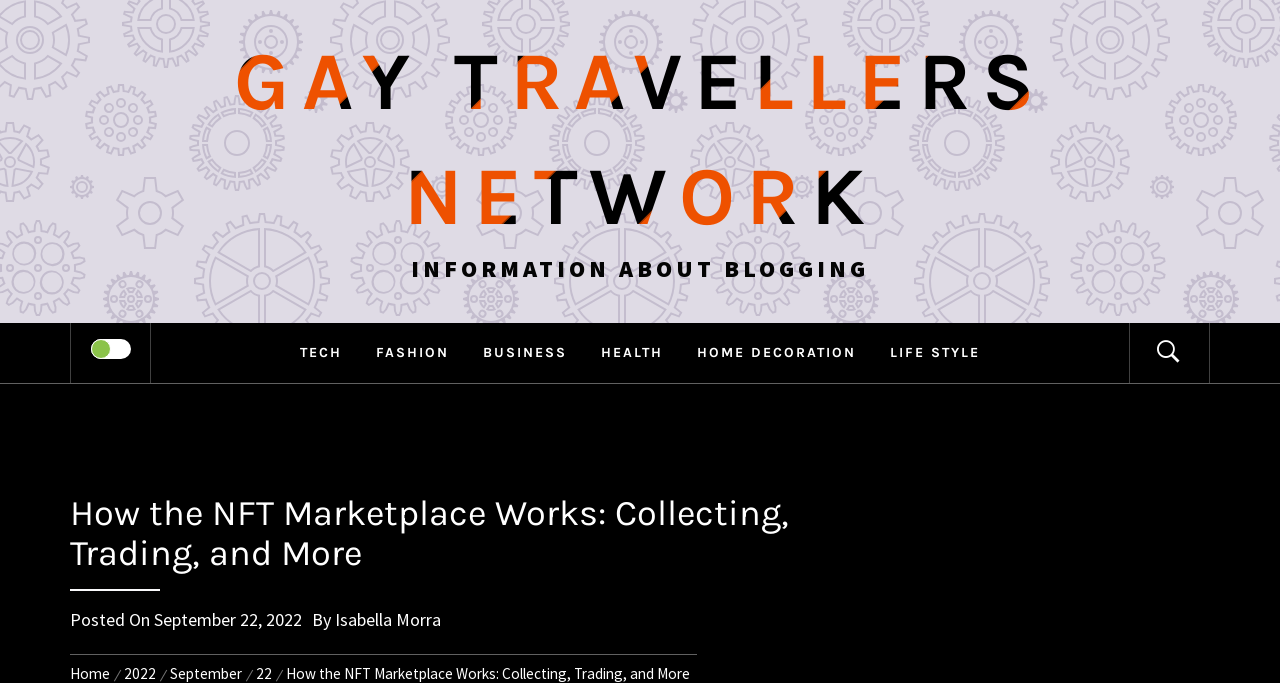Can you specify the bounding box coordinates for the region that should be clicked to fulfill this instruction: "view September 22, 2022 post".

[0.12, 0.89, 0.236, 0.923]